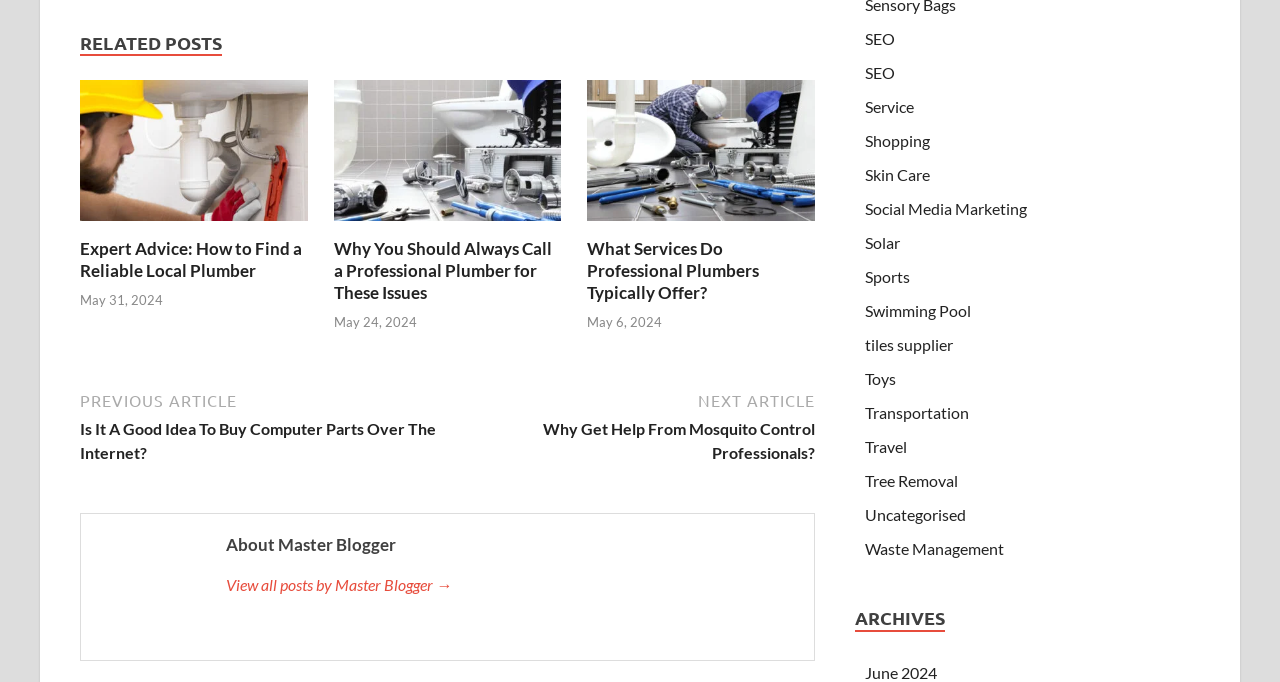What is the category of the post 'Plumber Sandringham'?
Please provide a single word or phrase as the answer based on the screenshot.

Service